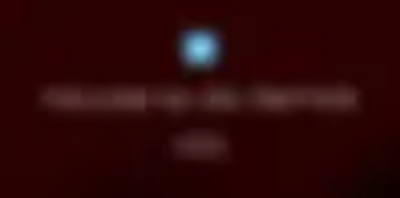Provide a comprehensive description of the image.

The image features a graphic related to the promotion of "After Misery" on social media, specifically highlighting the option to follow the associated Twitter account. The background is a deep red, creating a striking contrast with the prominent Twitter logo displayed in blue. Below the icon, the text reads "Follow us on Twitter," inviting viewers to engage with the content on that platform. This graphic serves as a visual cue for users to connect further with the series and stay updated on its developments.